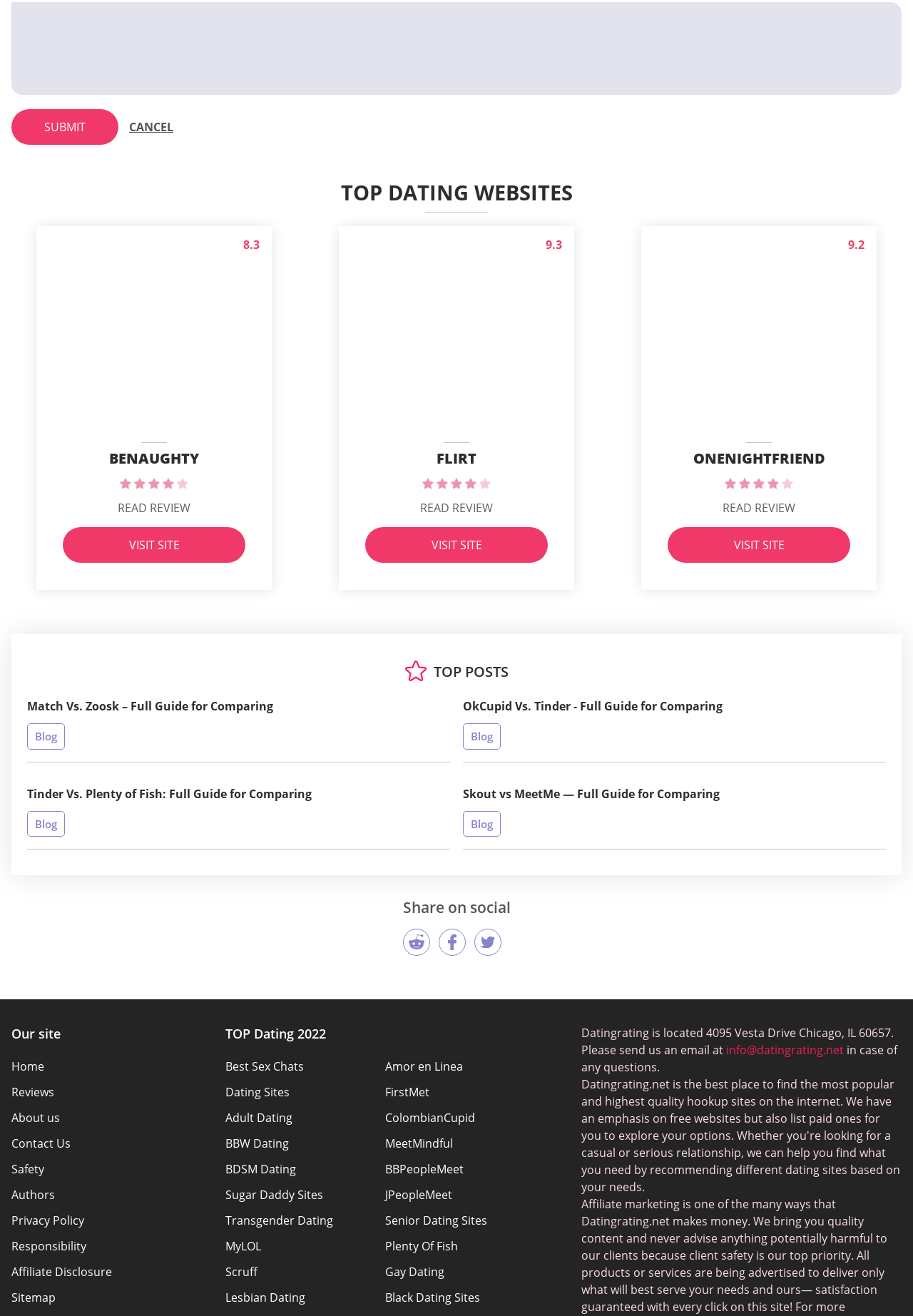Show the bounding box coordinates for the HTML element as described: "Gay Dating".

[0.422, 0.96, 0.487, 0.972]